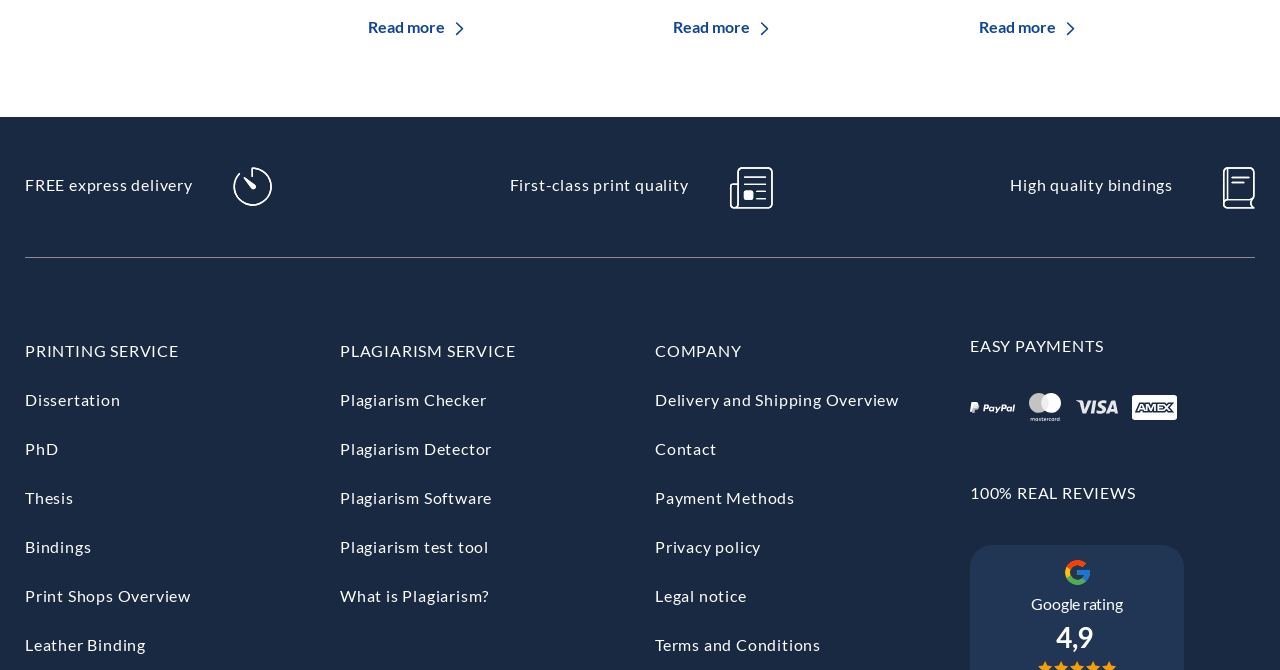Please identify the bounding box coordinates of the area I need to click to accomplish the following instruction: "Click on 'Terms and Conditions'".

[0.512, 0.948, 0.641, 0.976]